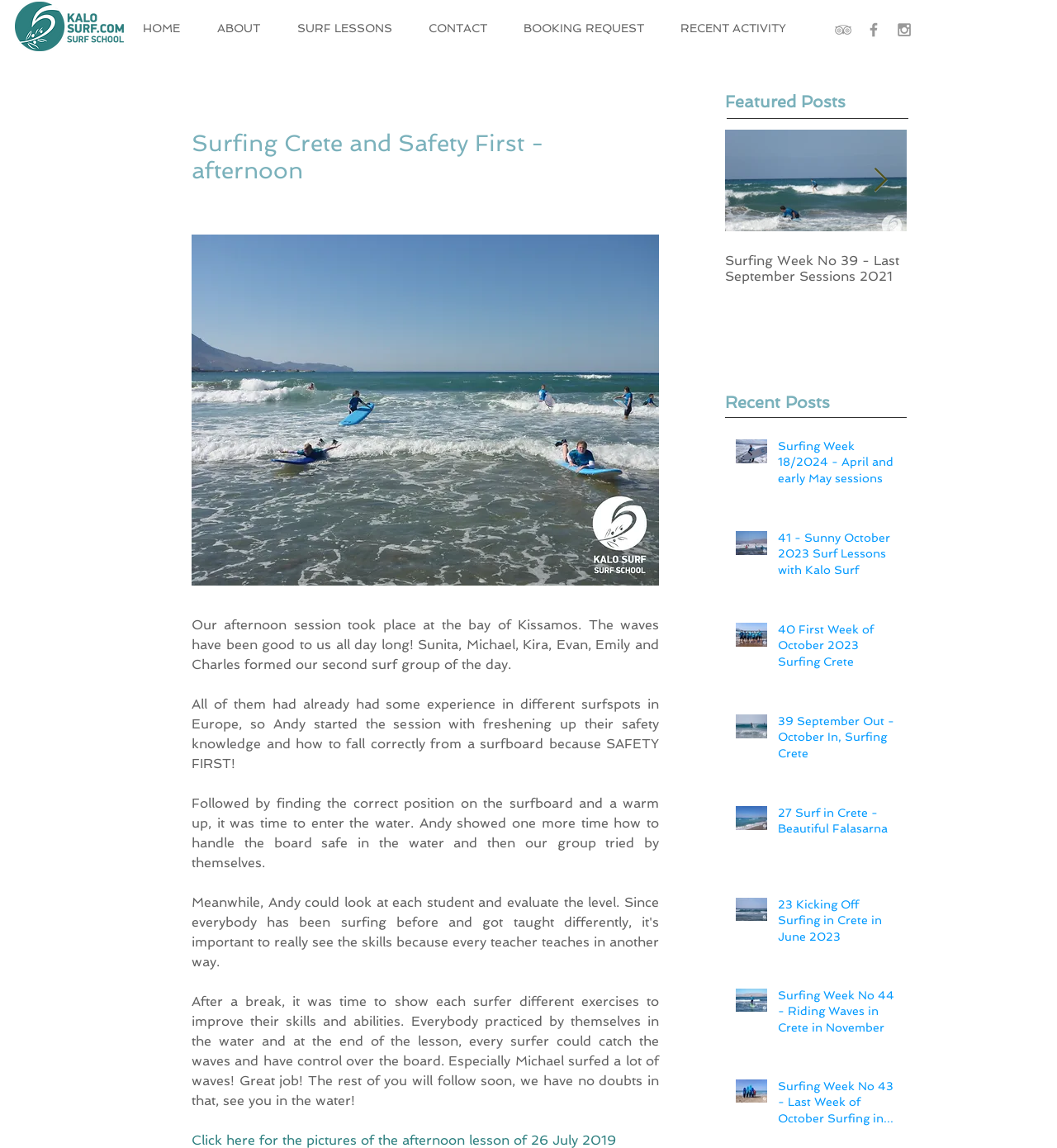Please specify the bounding box coordinates of the area that should be clicked to accomplish the following instruction: "Click the HOME link". The coordinates should consist of four float numbers between 0 and 1, i.e., [left, top, right, bottom].

[0.117, 0.012, 0.188, 0.037]